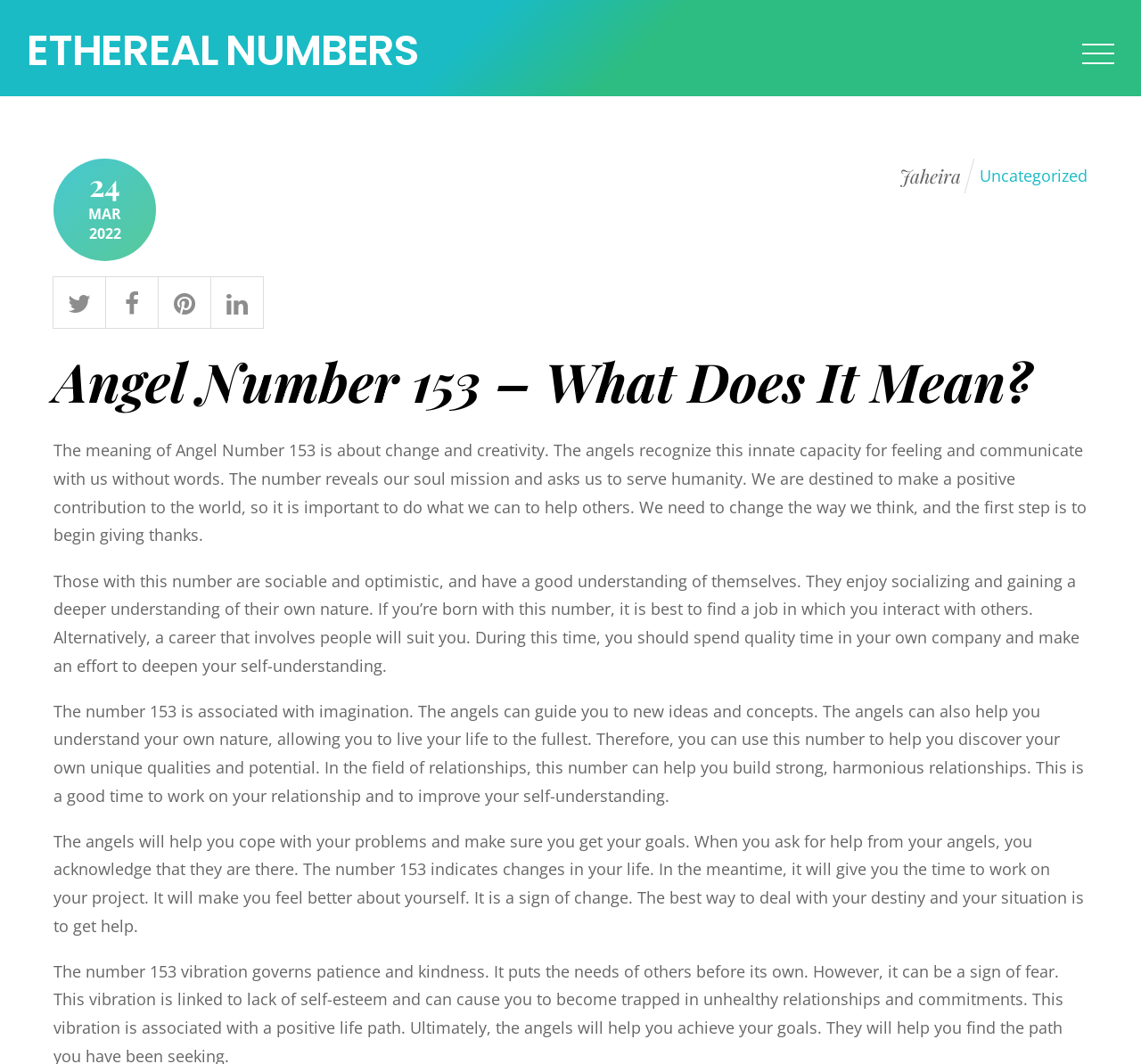Can you specify the bounding box coordinates of the area that needs to be clicked to fulfill the following instruction: "Visit the author's page by clicking on 'Jaheira'"?

[0.788, 0.153, 0.842, 0.176]